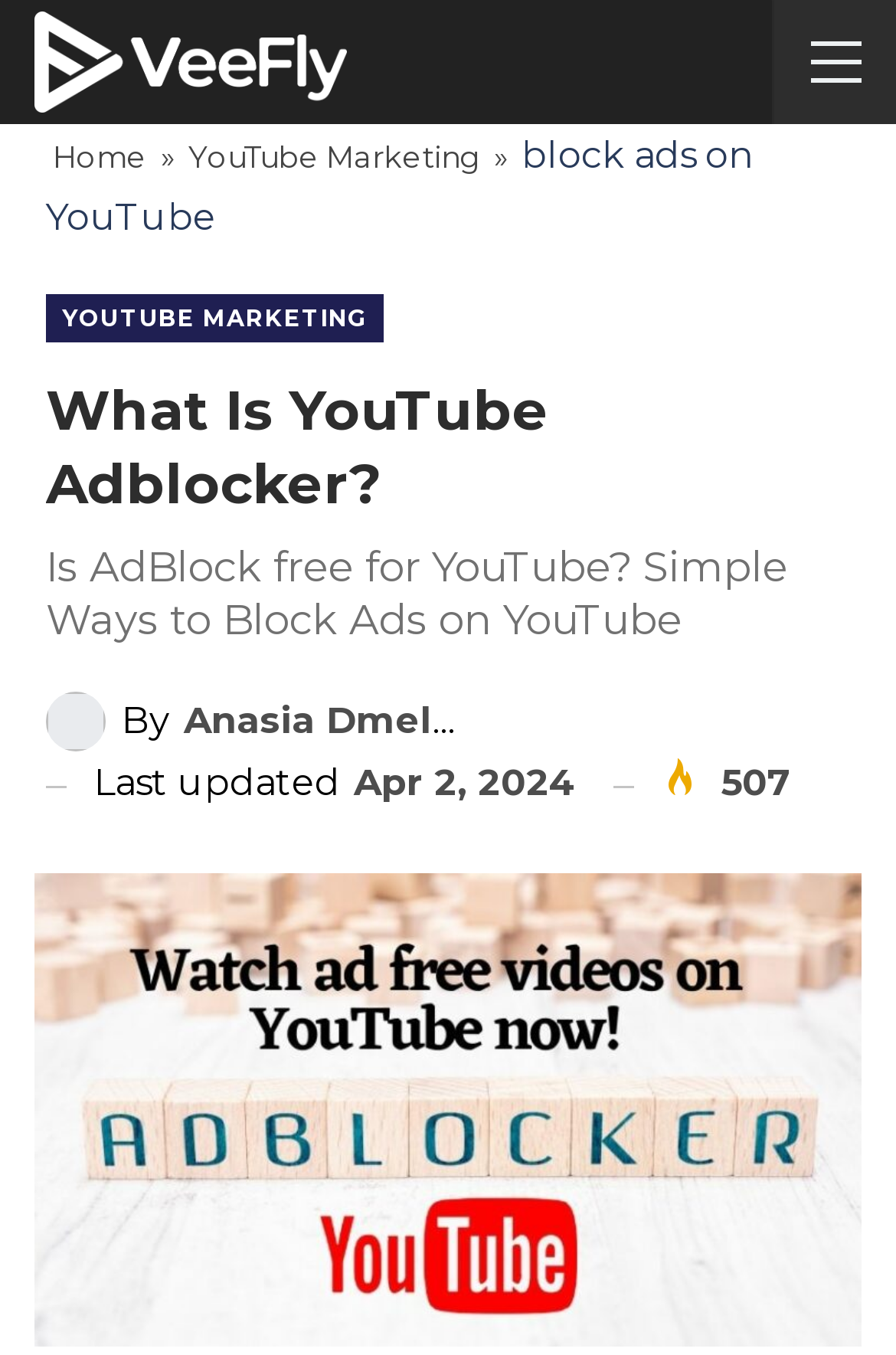What is the blog name?
Answer the question based on the image using a single word or a brief phrase.

Veefly Blog